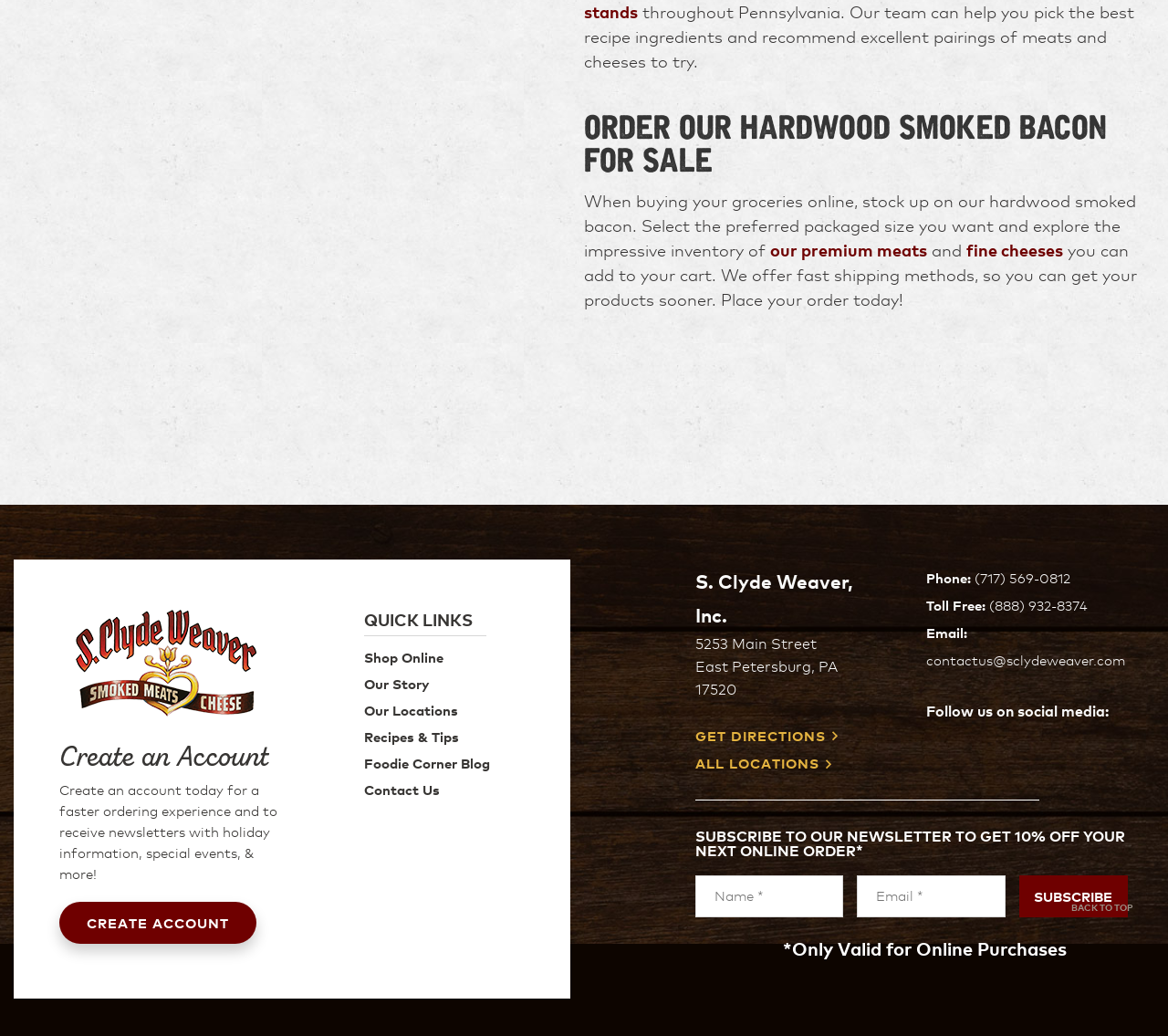Can you find the bounding box coordinates of the area I should click to execute the following instruction: "Navigate to the ABOUT page"?

None